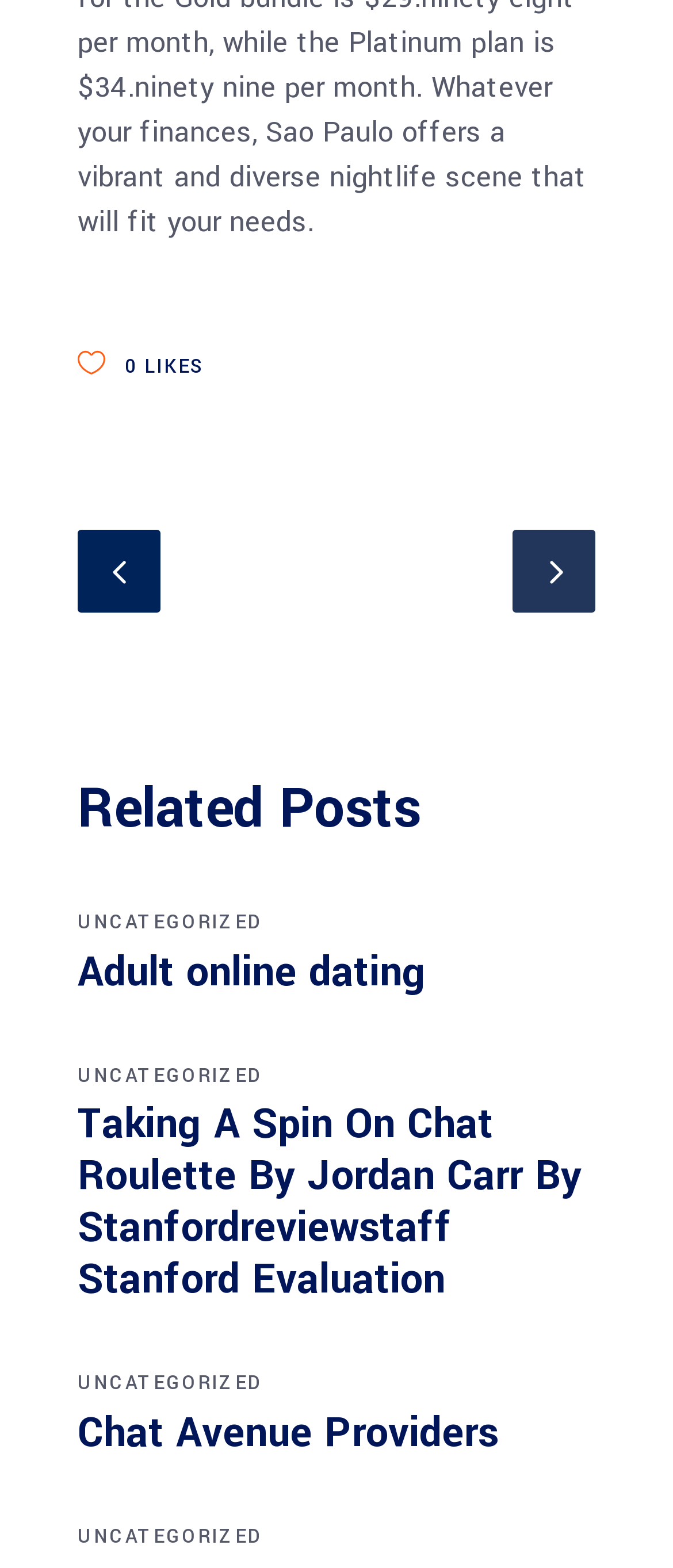Determine the bounding box coordinates of the target area to click to execute the following instruction: "click on the link to view related posts."

[0.115, 0.502, 0.885, 0.531]